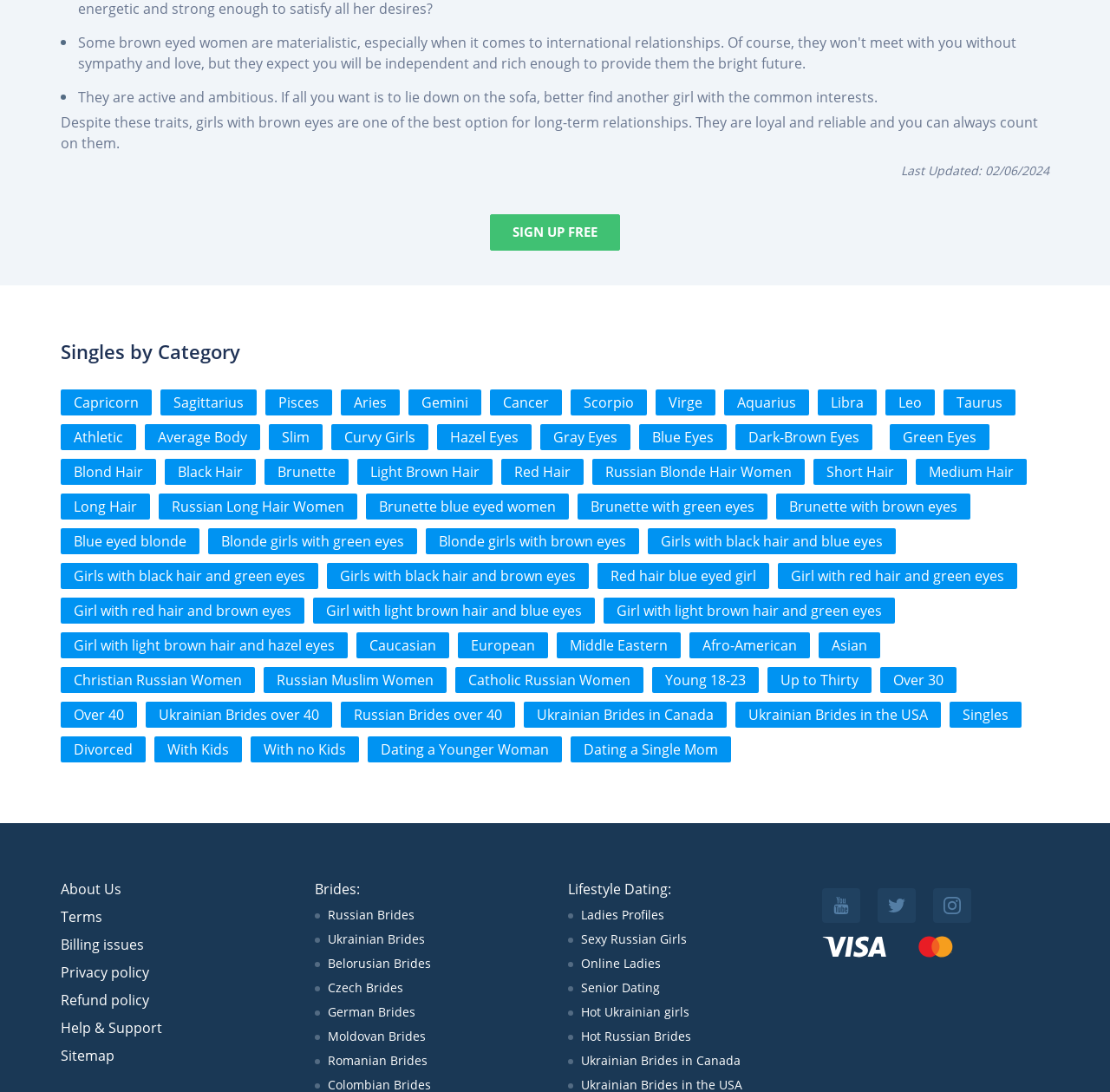Specify the bounding box coordinates for the region that must be clicked to perform the given instruction: "Read about us".

[0.055, 0.802, 0.26, 0.827]